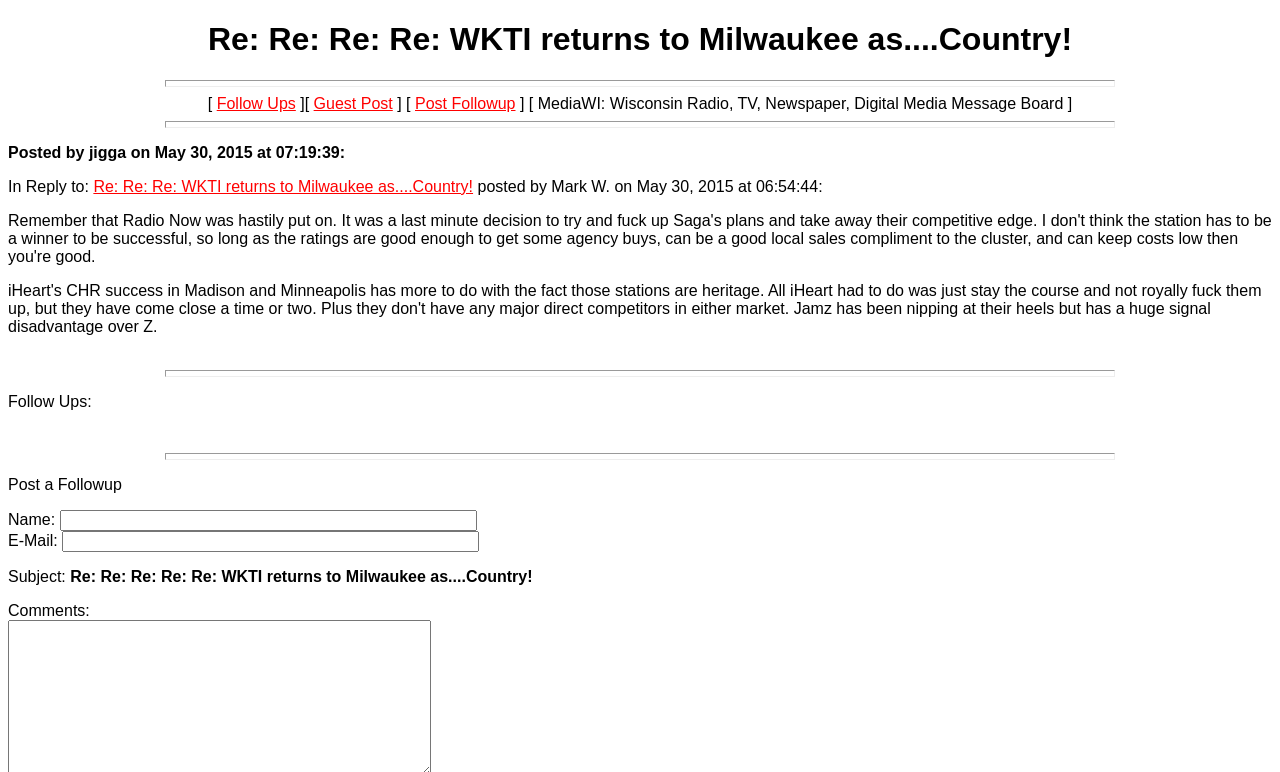Provide a brief response using a word or short phrase to this question:
What is the topic of the post?

WKTI returns to Milwaukee as Country